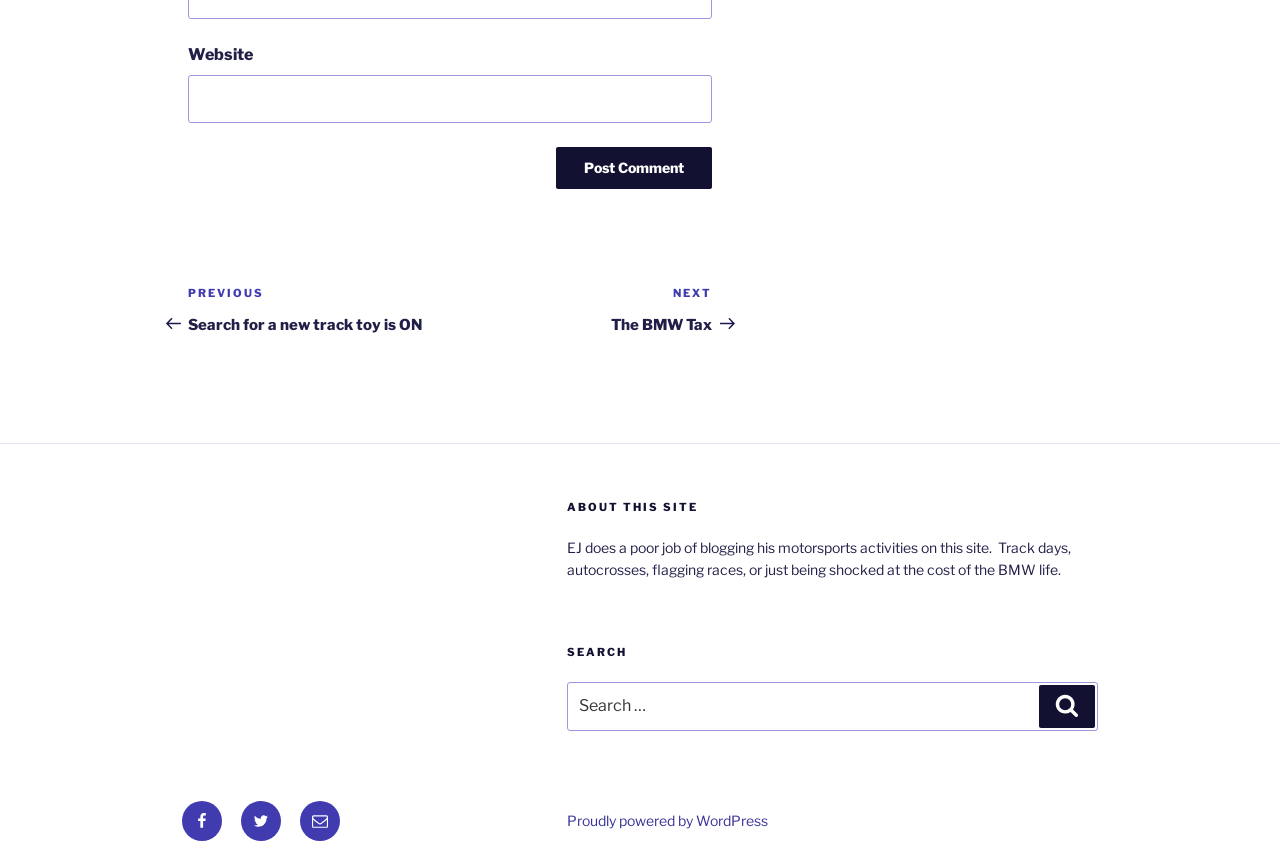Please determine the bounding box coordinates of the element's region to click for the following instruction: "Go to previous post".

[0.147, 0.331, 0.352, 0.388]